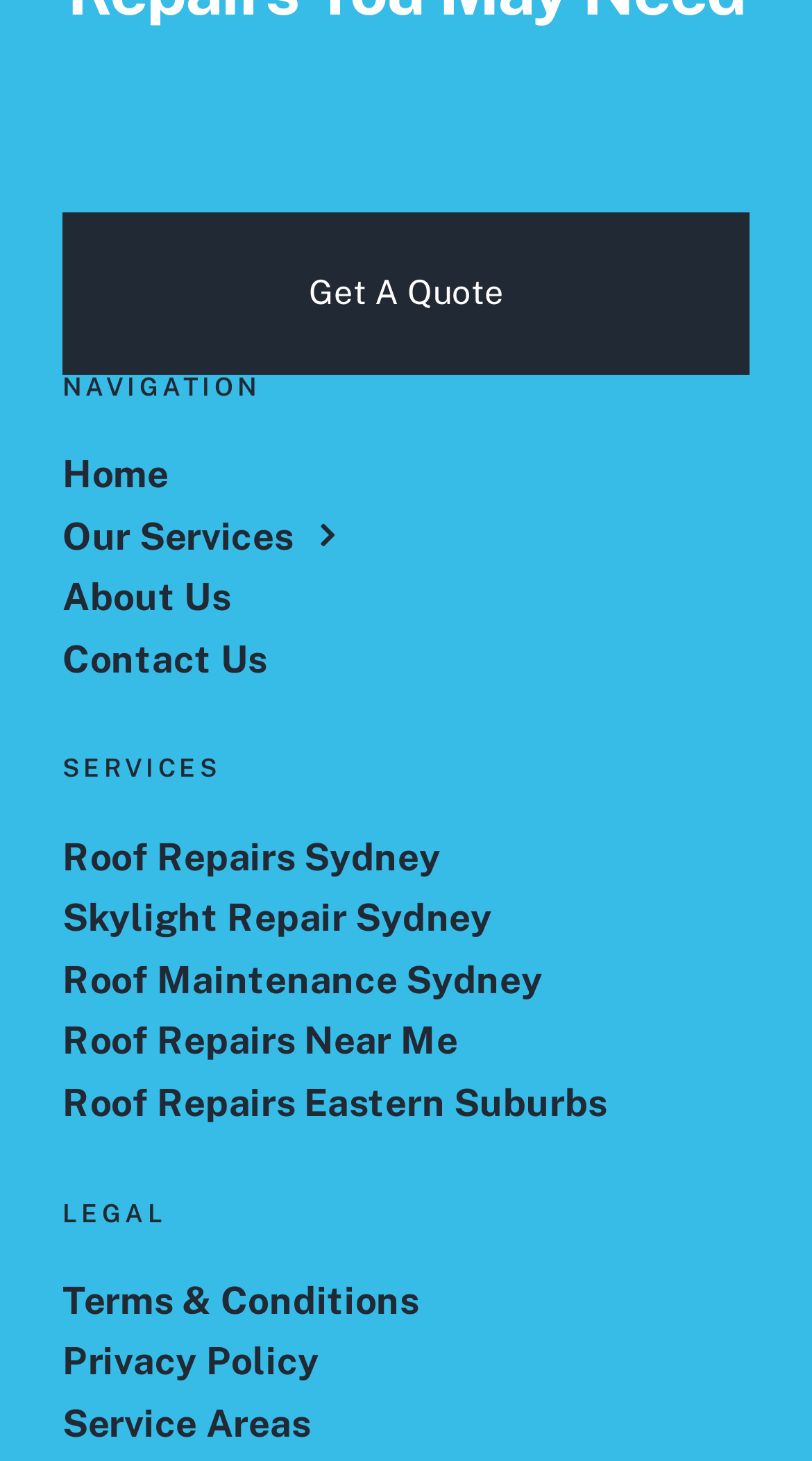Please locate the bounding box coordinates of the element's region that needs to be clicked to follow the instruction: "View roof repairs services in Sydney". The bounding box coordinates should be provided as four float numbers between 0 and 1, i.e., [left, top, right, bottom].

[0.077, 0.571, 0.923, 0.602]